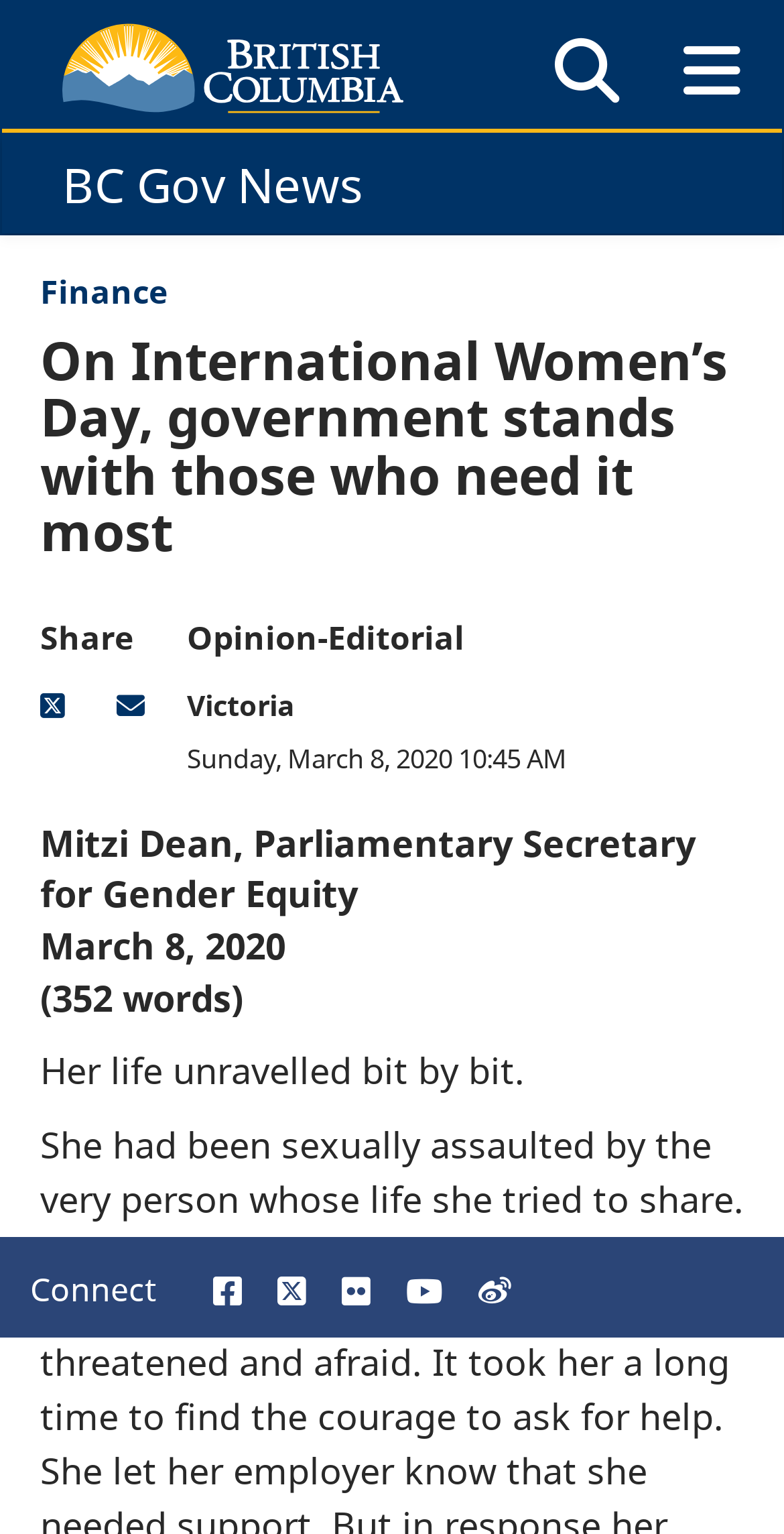Can you determine the main header of this webpage?

BC Gov News